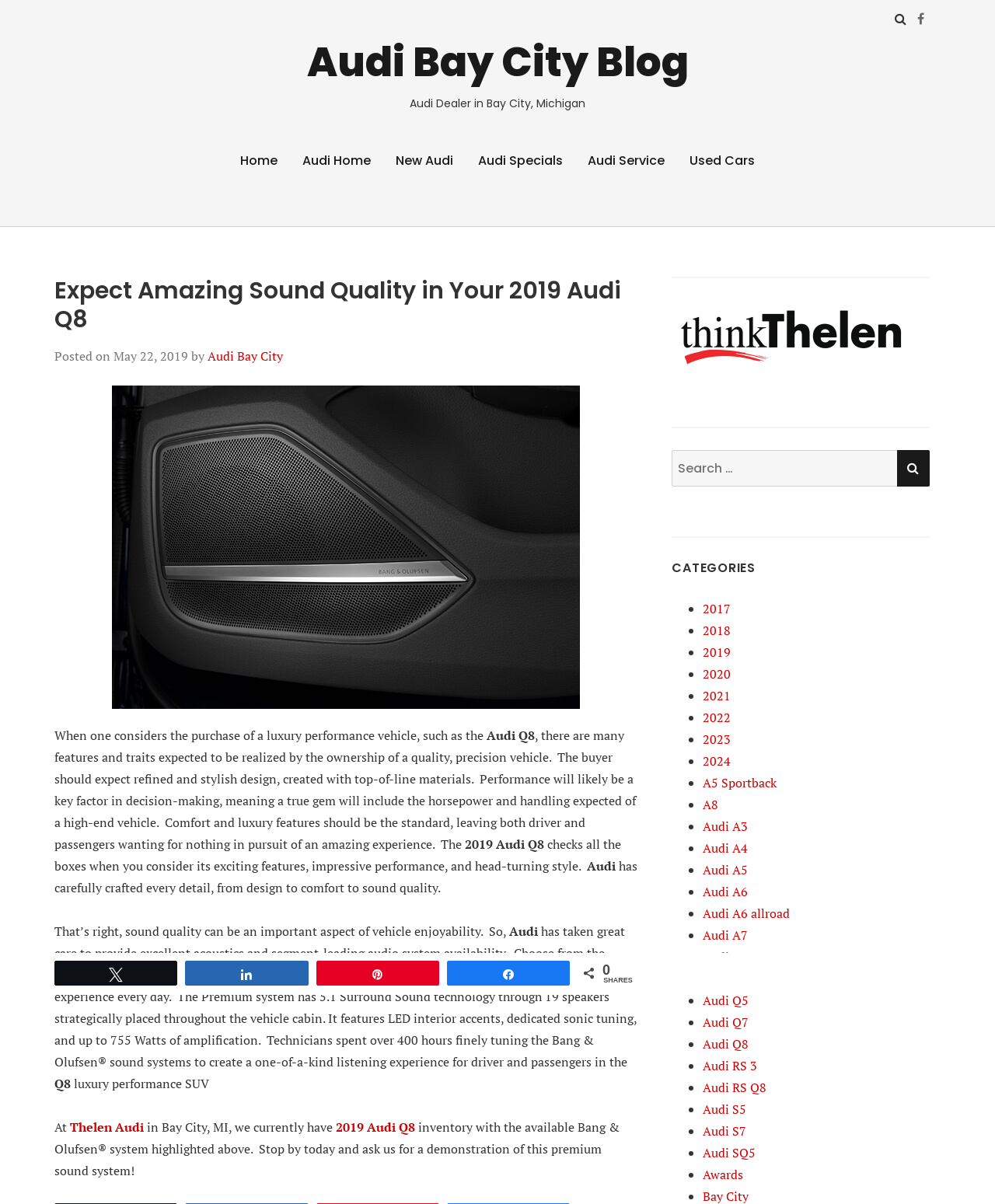How many speakers are in the Premium Bang & Olufsen sound system?
Based on the image, answer the question in a detailed manner.

The webpage mentions that the Premium Bang & Olufsen sound system has 19 speakers strategically placed throughout the vehicle cabin.